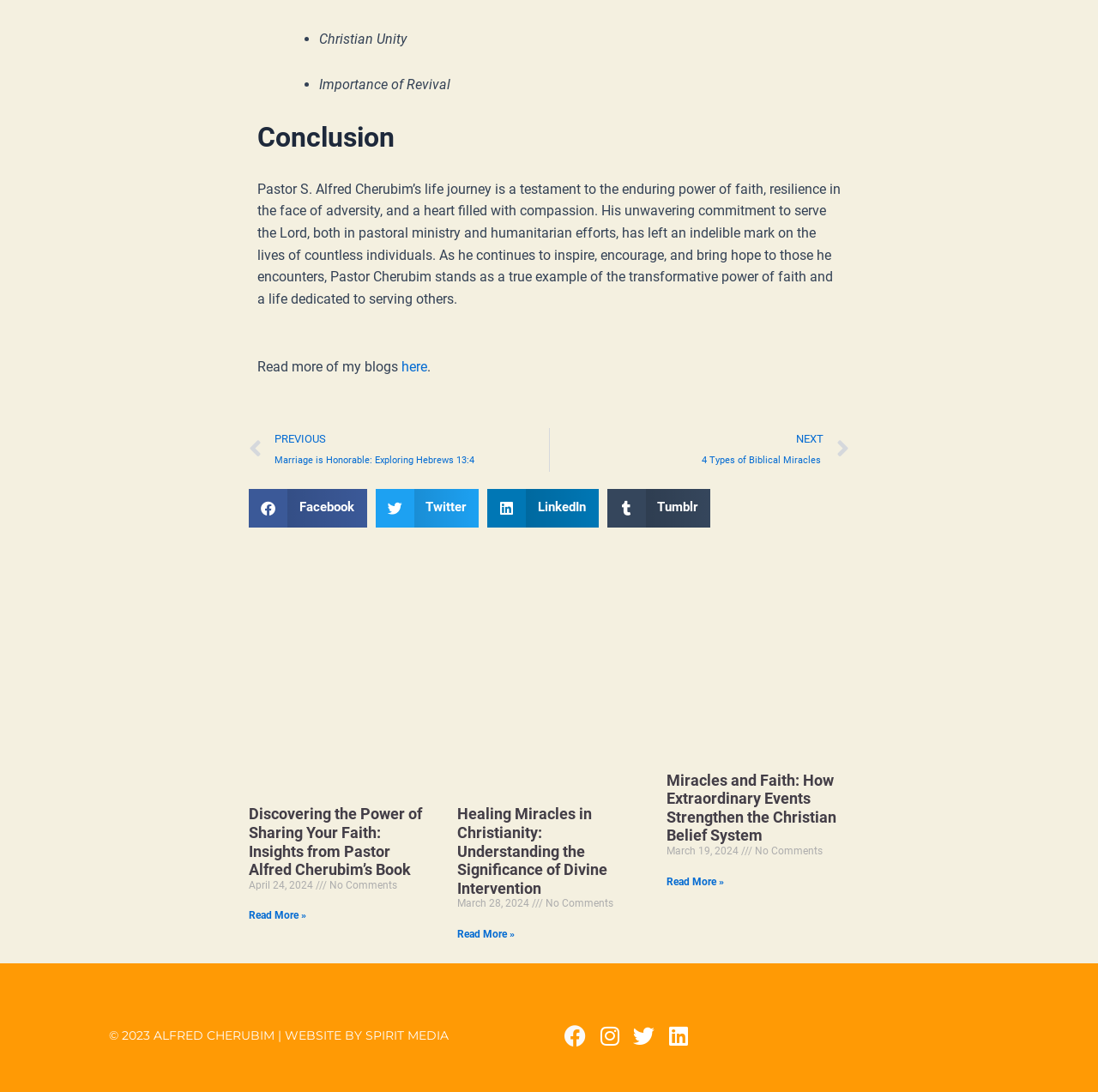Who is the copyright holder of this website?
Based on the image, answer the question with as much detail as possible.

I found the copyright information in the StaticText element [143] which states '© 2023 ALFRED CHERUBIM | WEBSITE BY SPIRIT MEDIA'.